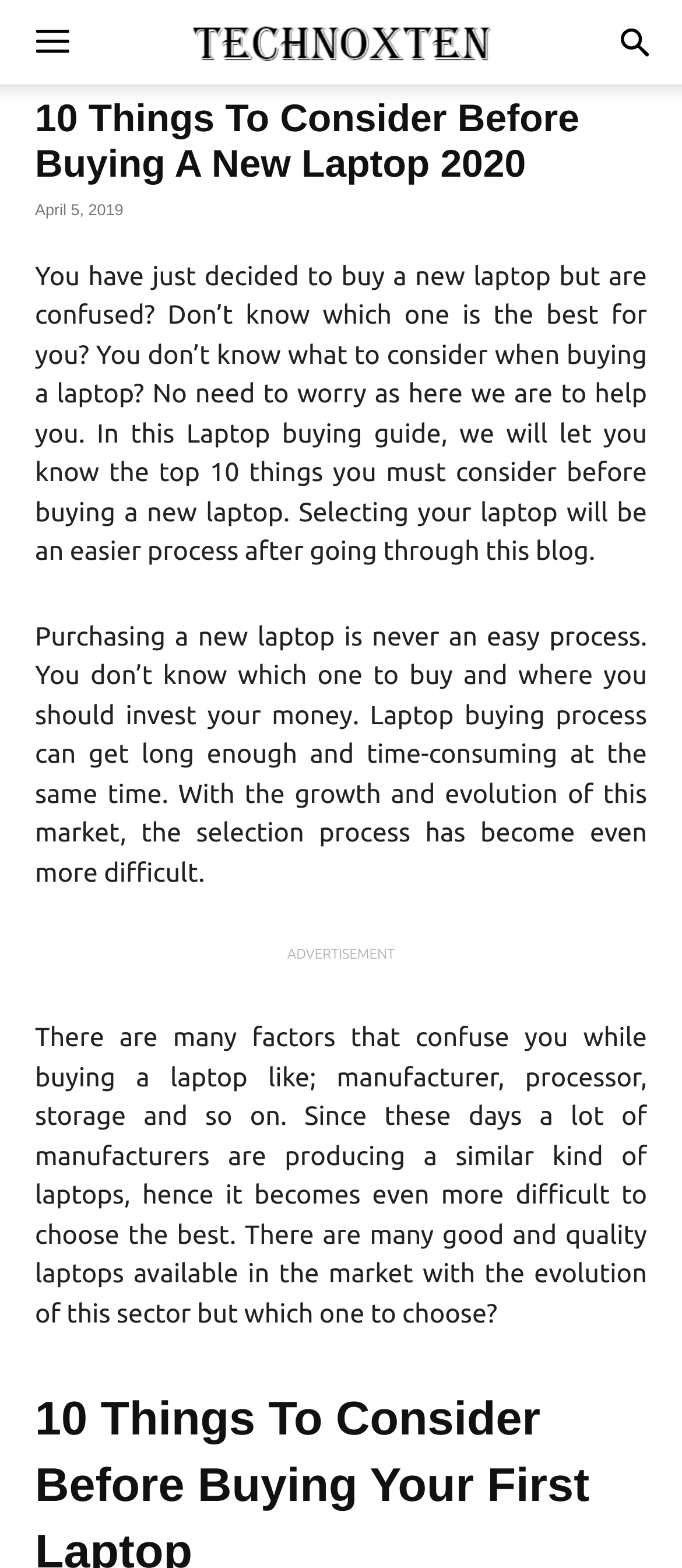Please locate the UI element described by "Home" and provide its bounding box coordinates.

[0.051, 0.025, 0.133, 0.04]